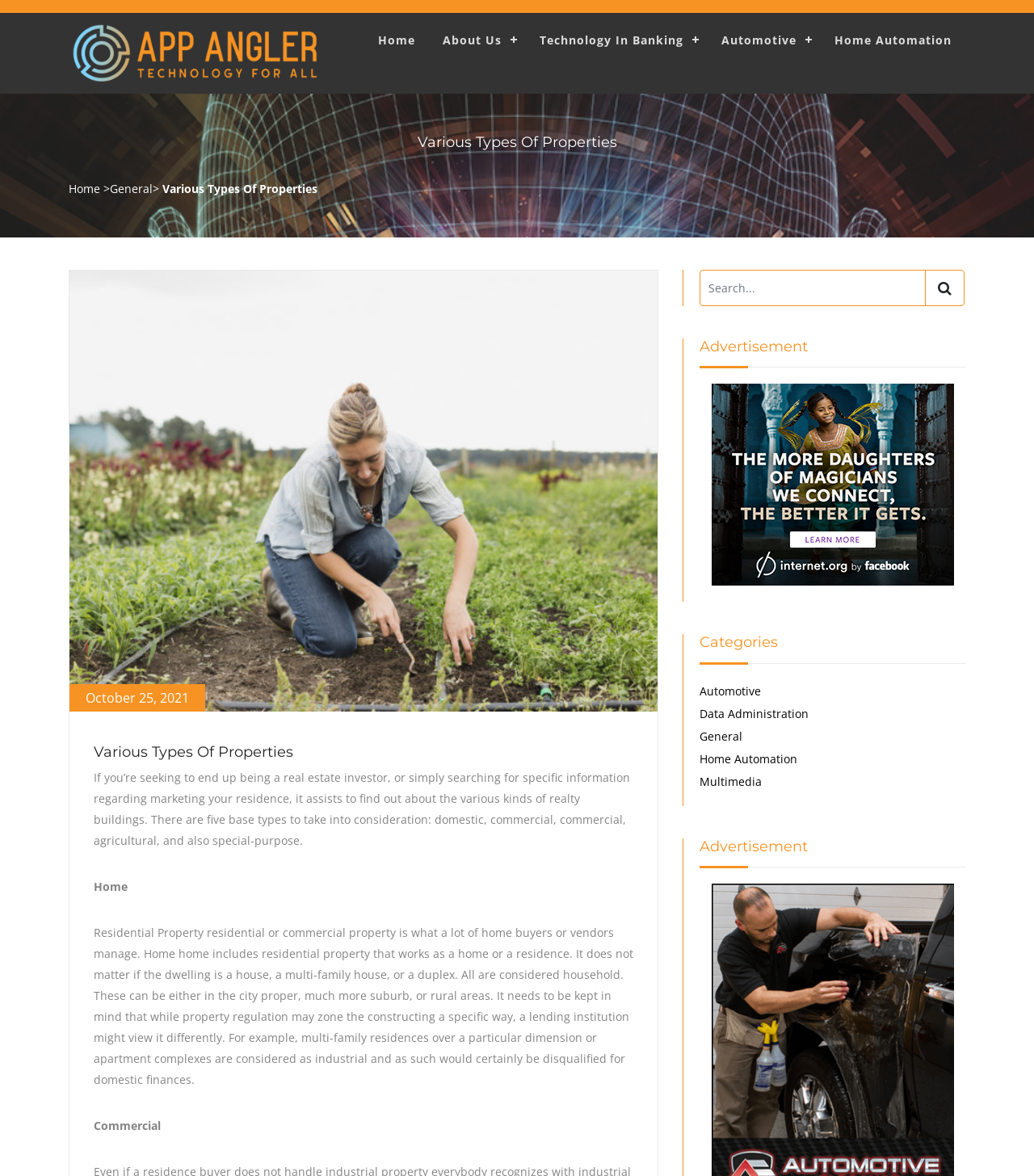Identify the bounding box coordinates for the region of the element that should be clicked to carry out the instruction: "Search for something". The bounding box coordinates should be four float numbers between 0 and 1, i.e., [left, top, right, bottom].

[0.677, 0.229, 0.895, 0.26]